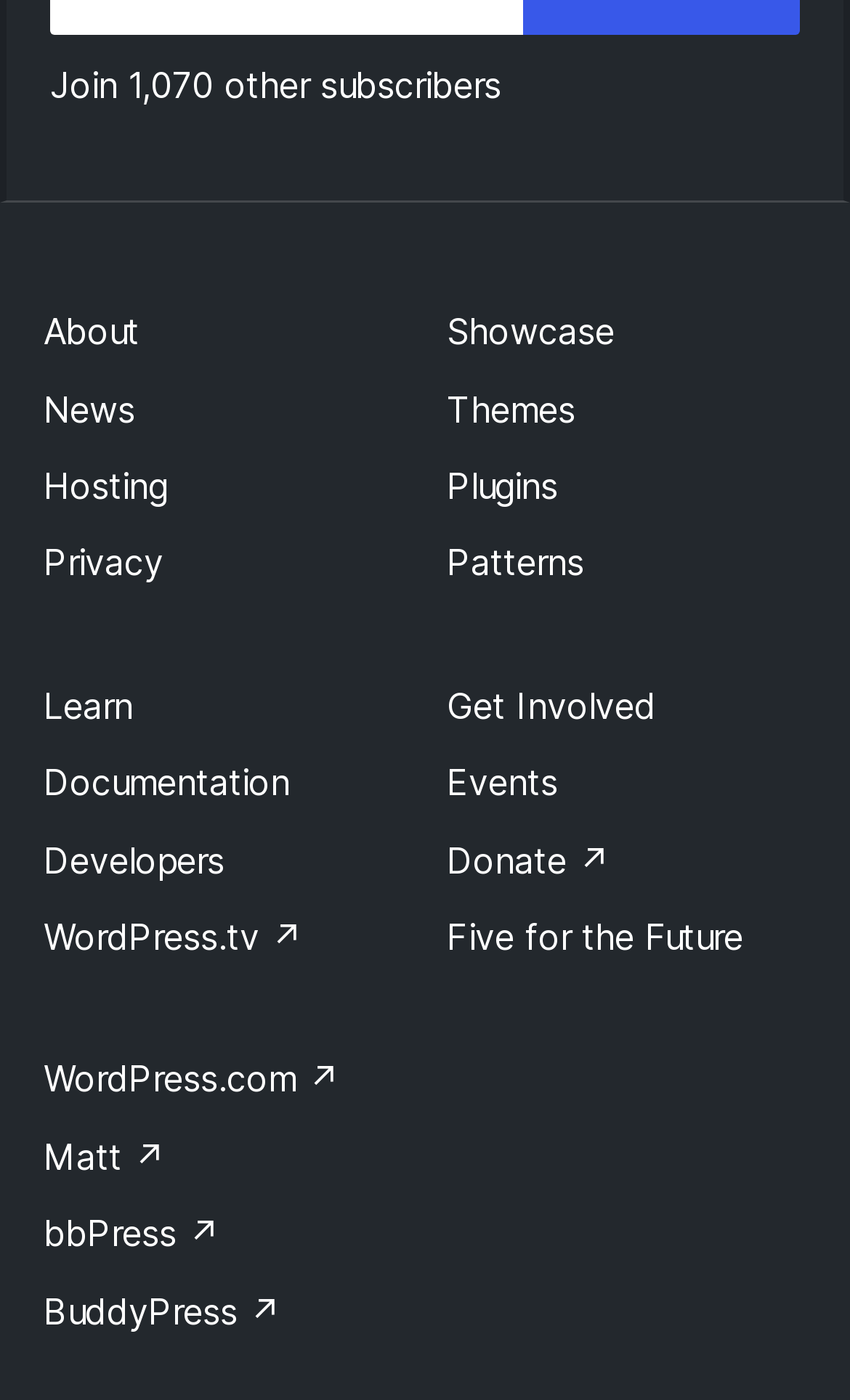Please provide a one-word or short phrase answer to the question:
Are there any links related to learning?

Yes